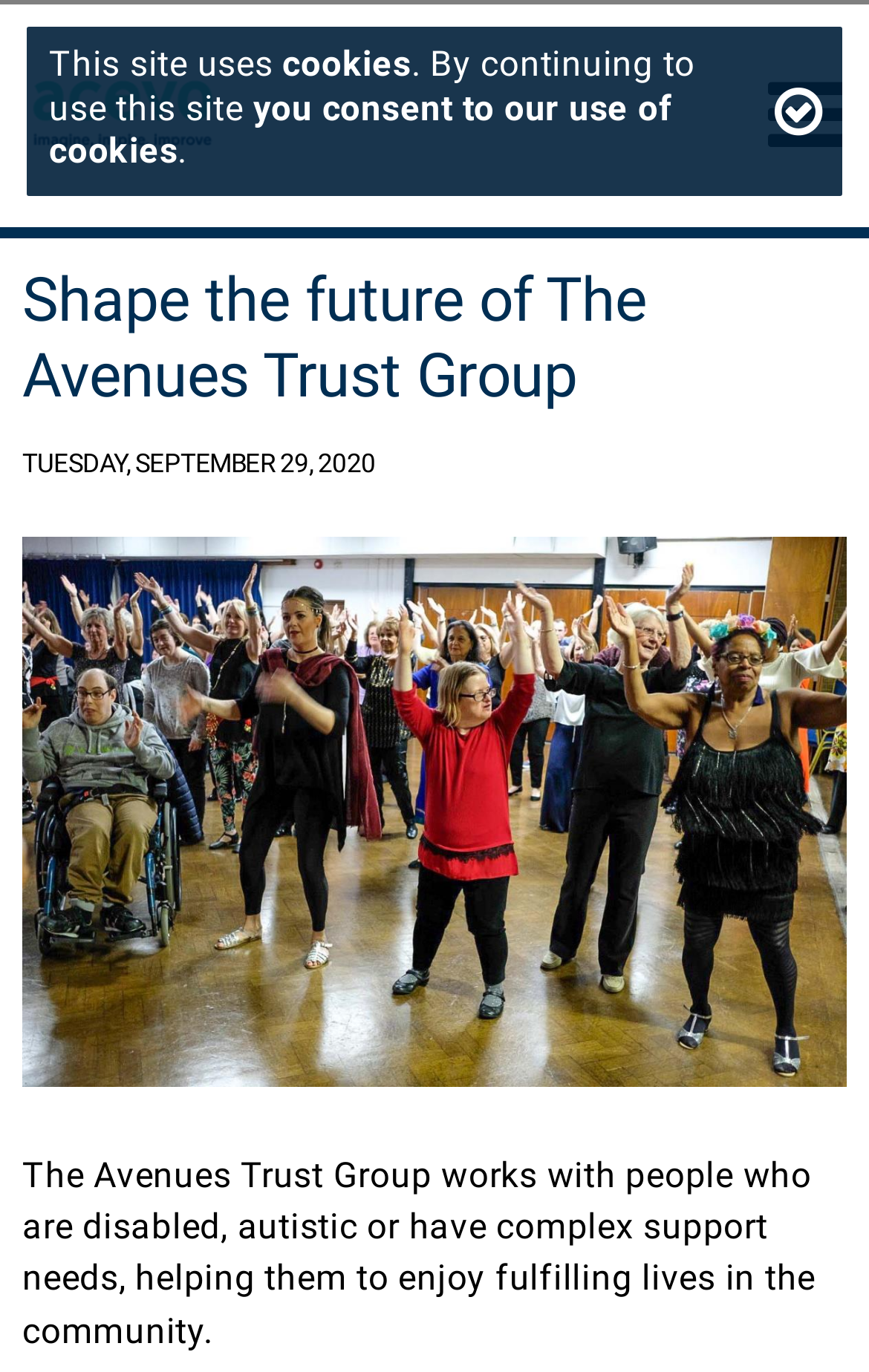What is the name of the organization?
Using the image as a reference, deliver a detailed and thorough answer to the question.

I found the answer by looking at the text content of the webpage, specifically the sentence 'The Avenues Trust Group works with people who are disabled, autistic or have complex support needs, helping them to enjoy fulfilling lives in the community.' which mentions the name of the organization.